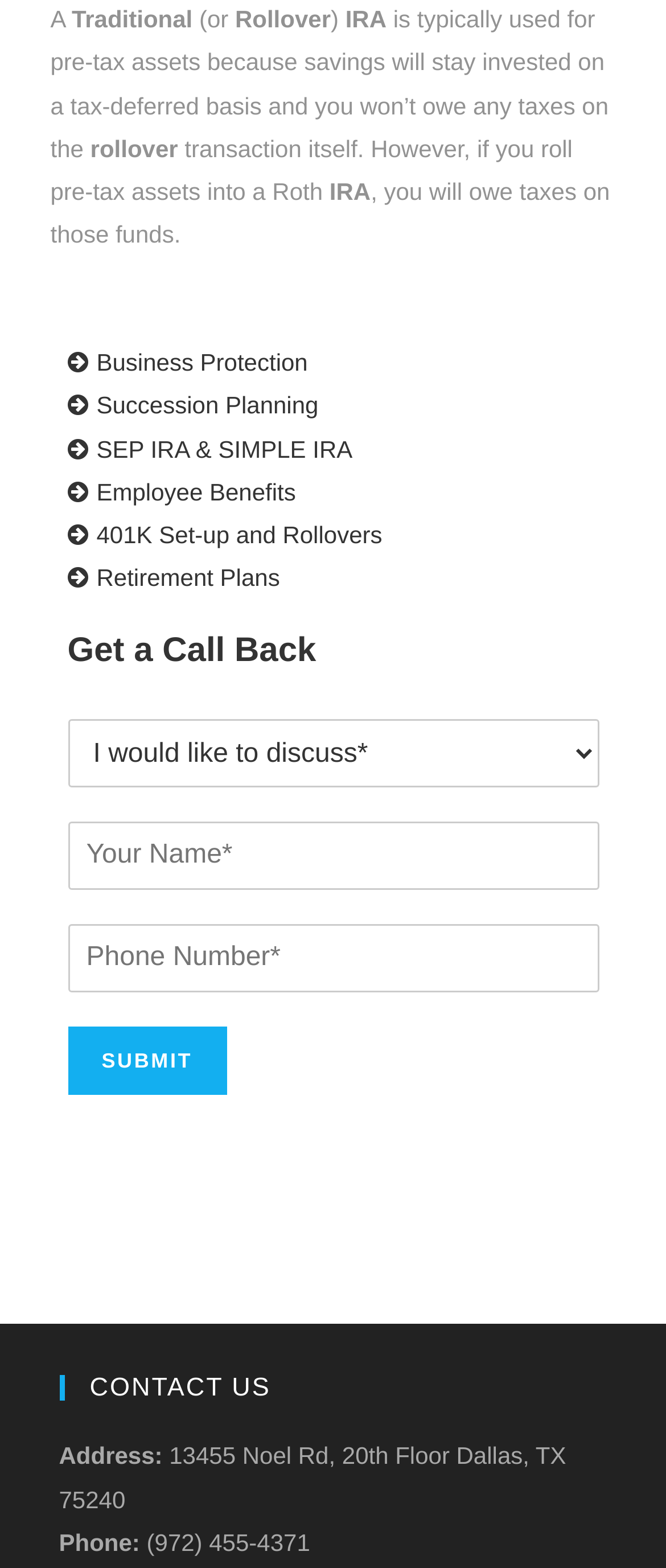Based on the element description: "Business Protection", identify the UI element and provide its bounding box coordinates. Use four float numbers between 0 and 1, [left, top, right, bottom].

[0.101, 0.211, 0.899, 0.238]